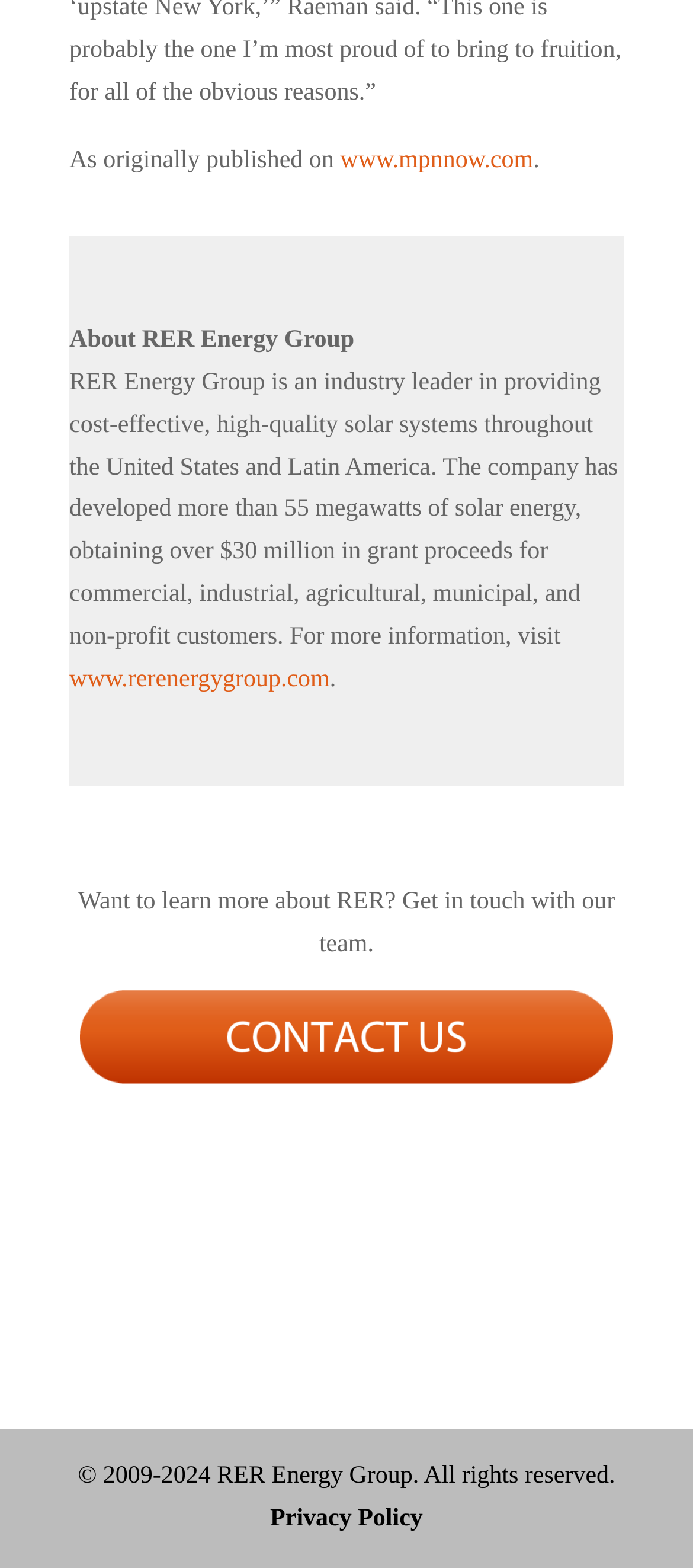What is the copyright year range of RER Energy Group?
Examine the image and provide an in-depth answer to the question.

The copyright information at the bottom of the webpage indicates that the copyright year range is from 2009 to 2024.